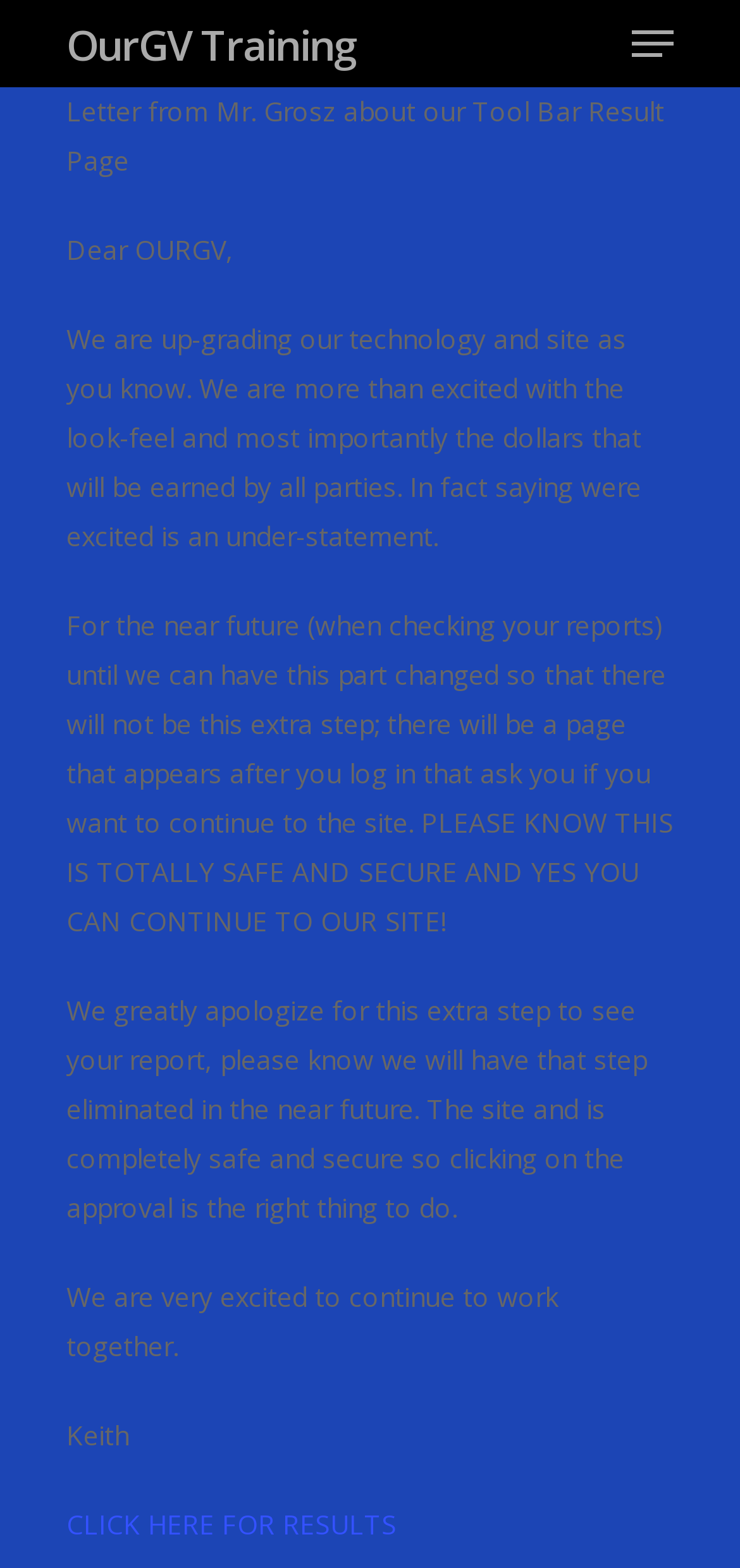Bounding box coordinates are specified in the format (top-left x, top-left y, bottom-right x, bottom-right y). All values are floating point numbers bounded between 0 and 1. Please provide the bounding box coordinate of the region this sentence describes: aria-label="Navigation Menu"

[0.854, 0.016, 0.91, 0.04]